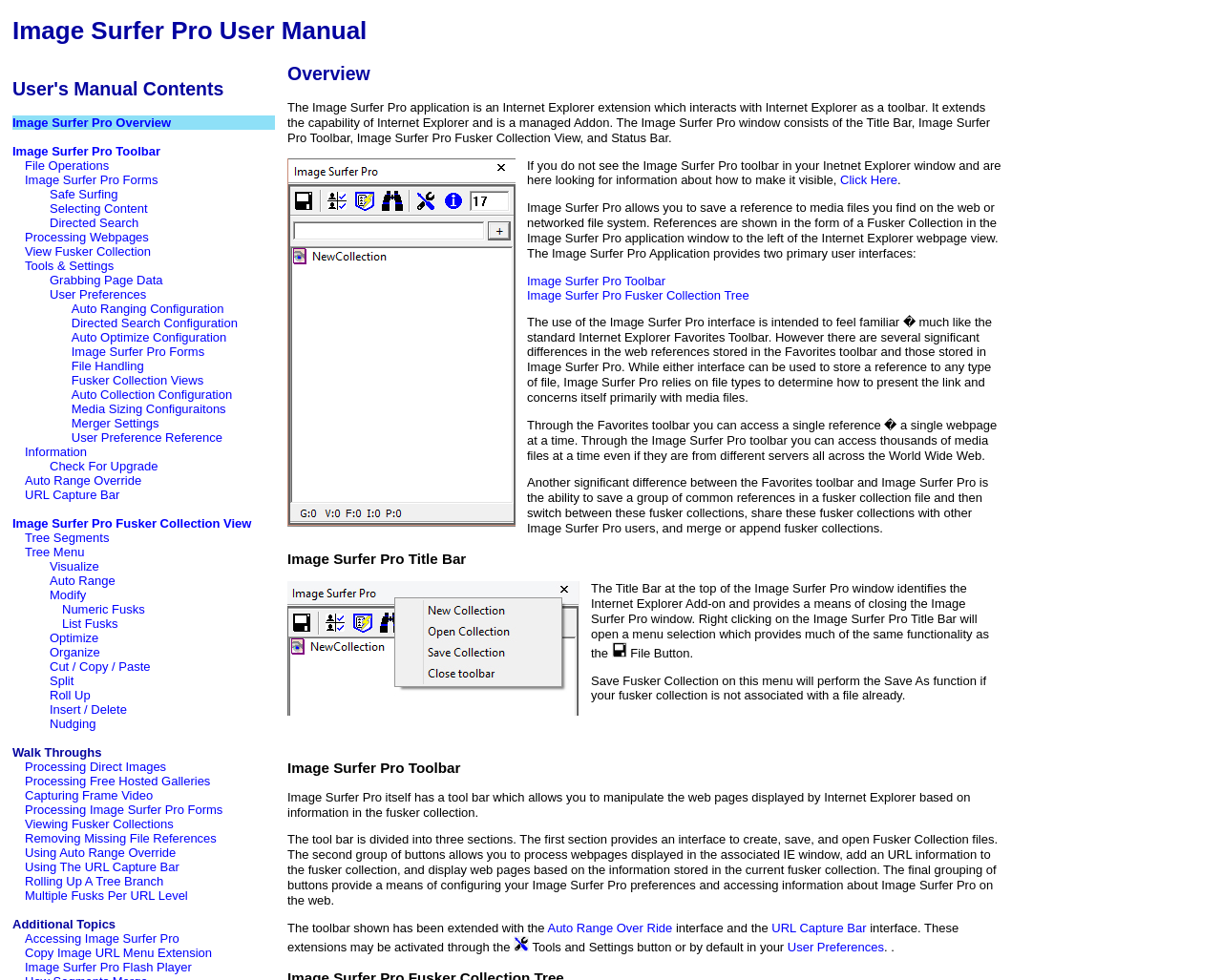What are the two primary user interfaces of Image Surfer Pro?
Give a one-word or short phrase answer based on the image.

Toolbar and Fusker Collection Tree